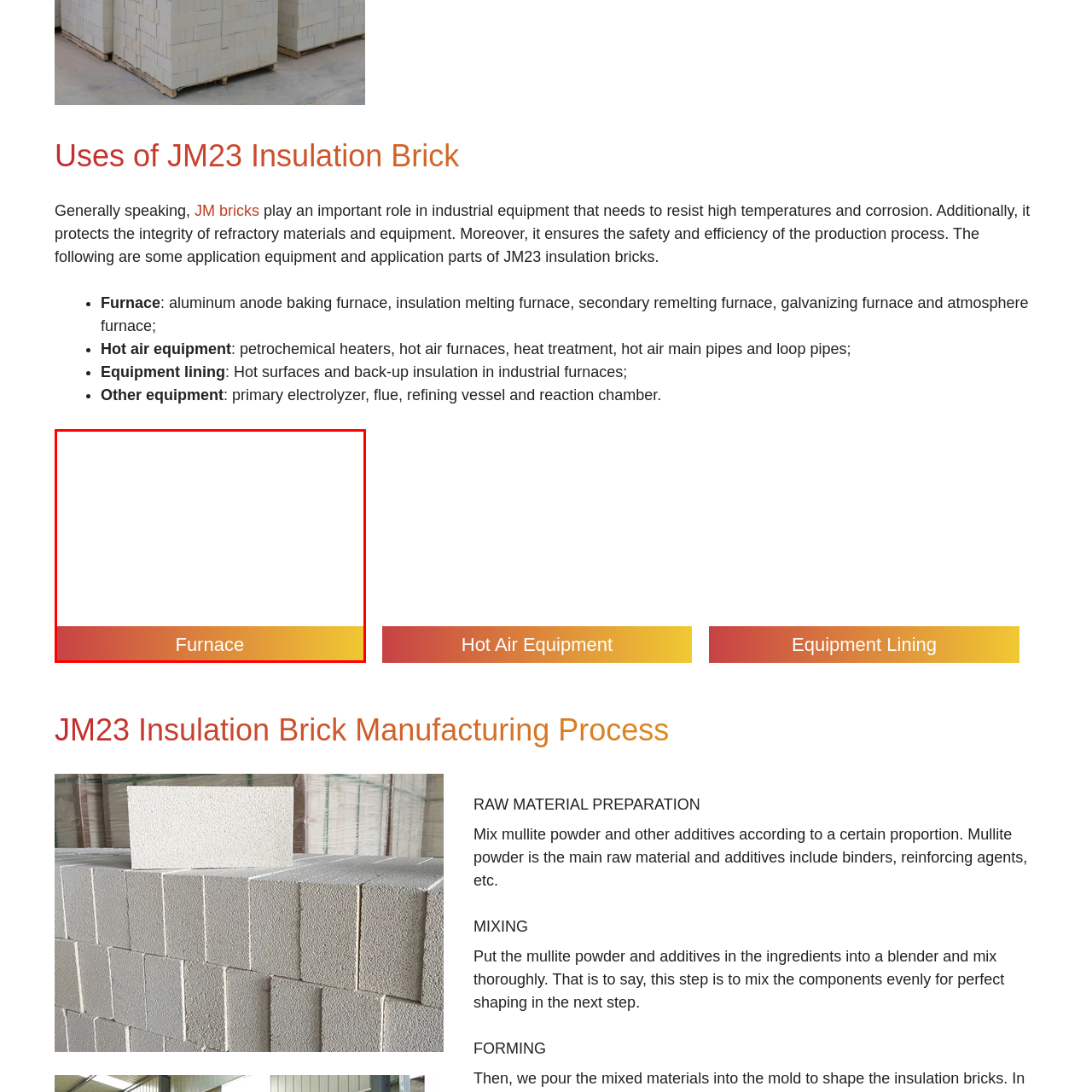View the section of the image outlined in red, What is the environment where JM23 insulation bricks play a crucial role? Provide your response in a single word or brief phrase.

Furnace